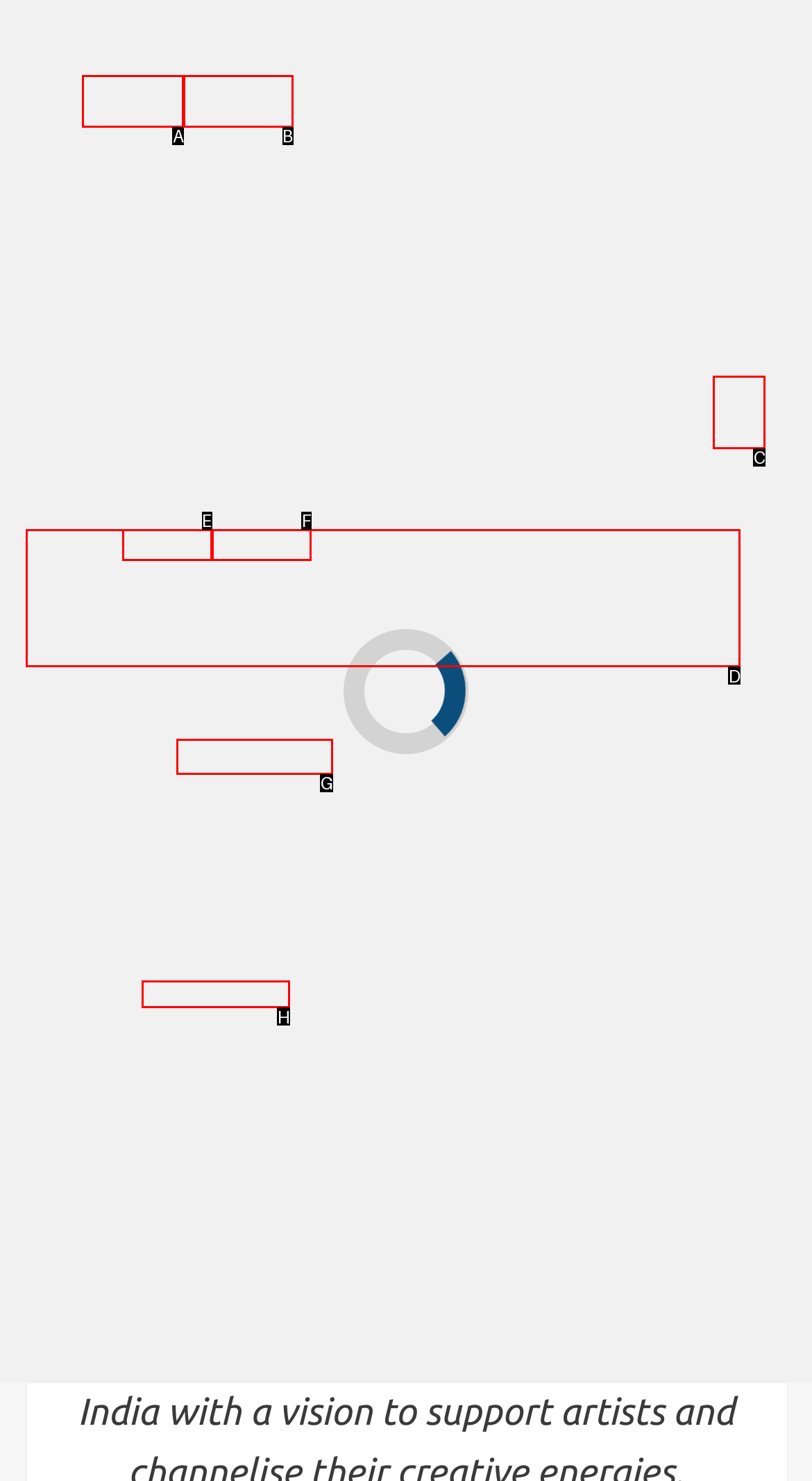Identify the option that corresponds to: July 15, 2021
Respond with the corresponding letter from the choices provided.

H